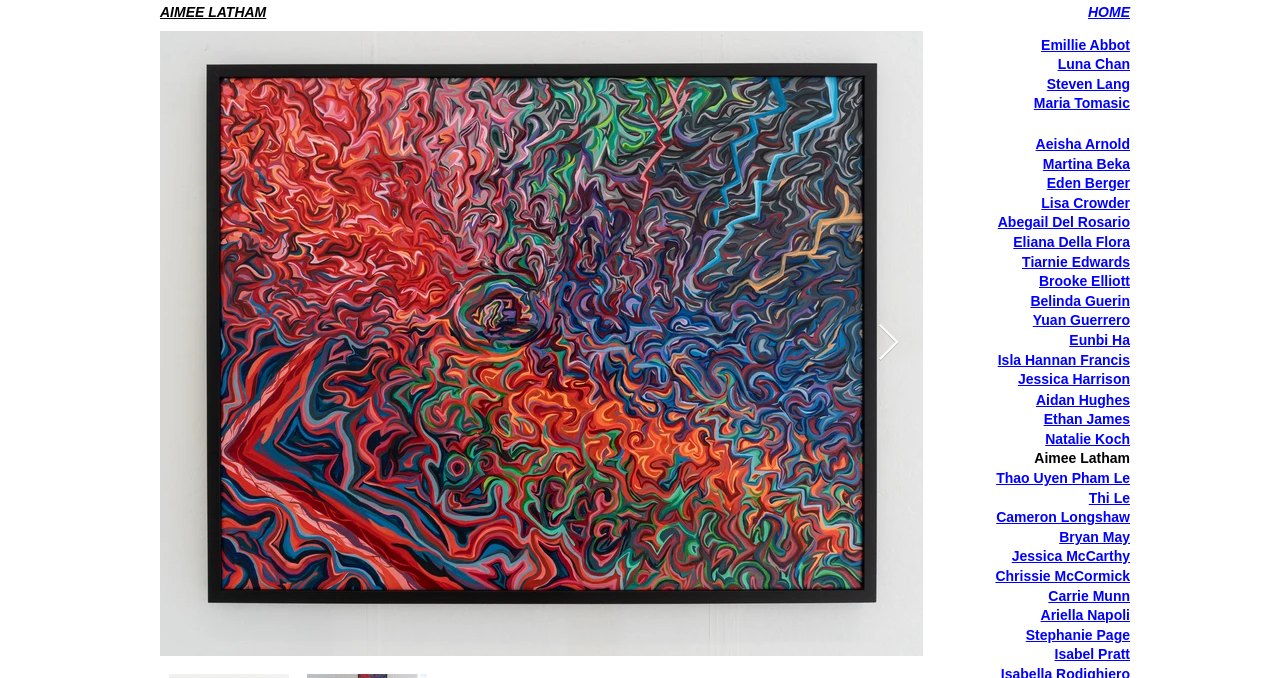Can you identify the bounding box coordinates of the clickable region needed to carry out this instruction: 'Visit Emillie Abbot's page'? The coordinates should be four float numbers within the range of 0 to 1, stated as [left, top, right, bottom].

[0.813, 0.054, 0.883, 0.078]